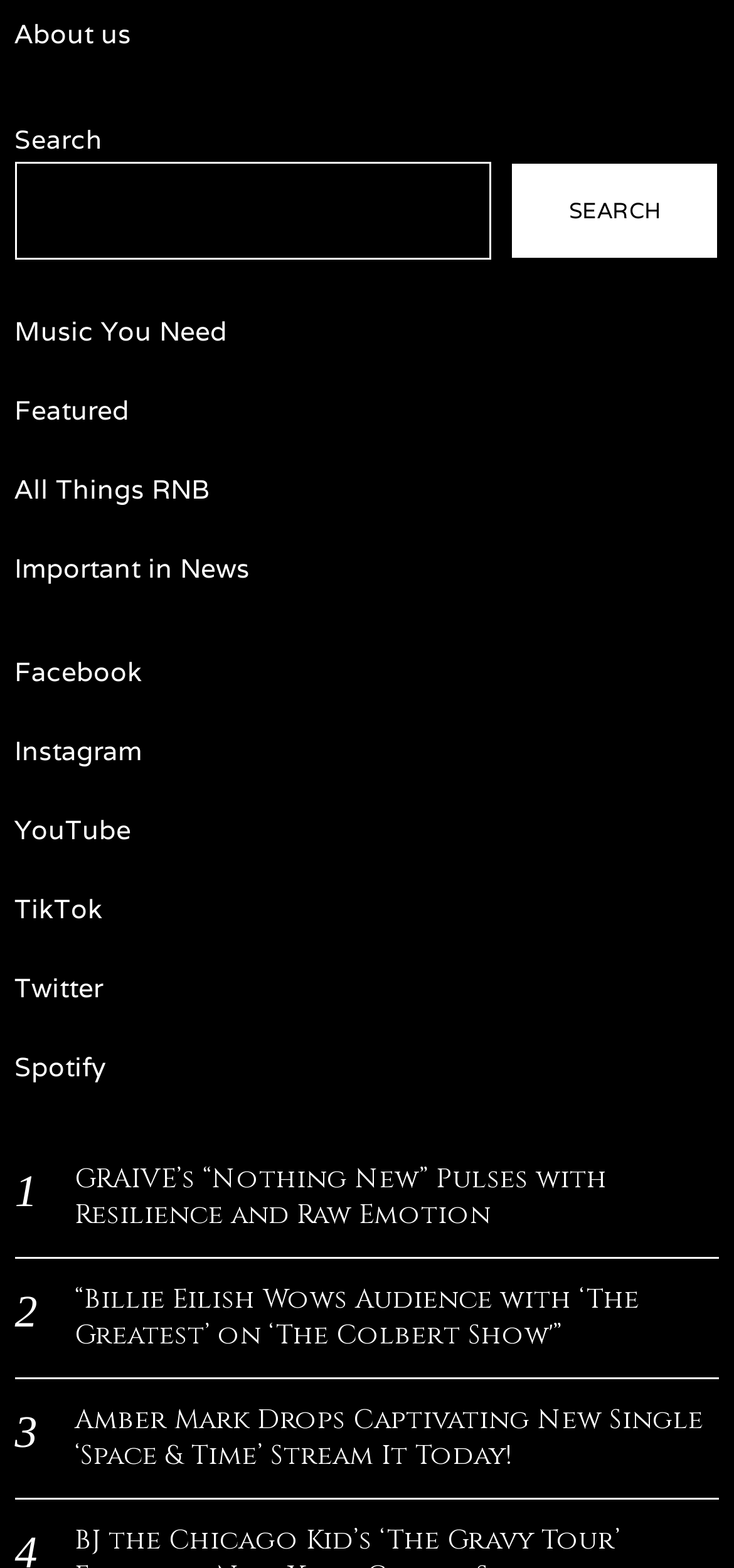Refer to the image and provide an in-depth answer to the question: 
What is the purpose of the search box?

I analyzed the search box element and its surrounding elements, and concluded that its purpose is to allow users to search the website for specific content.